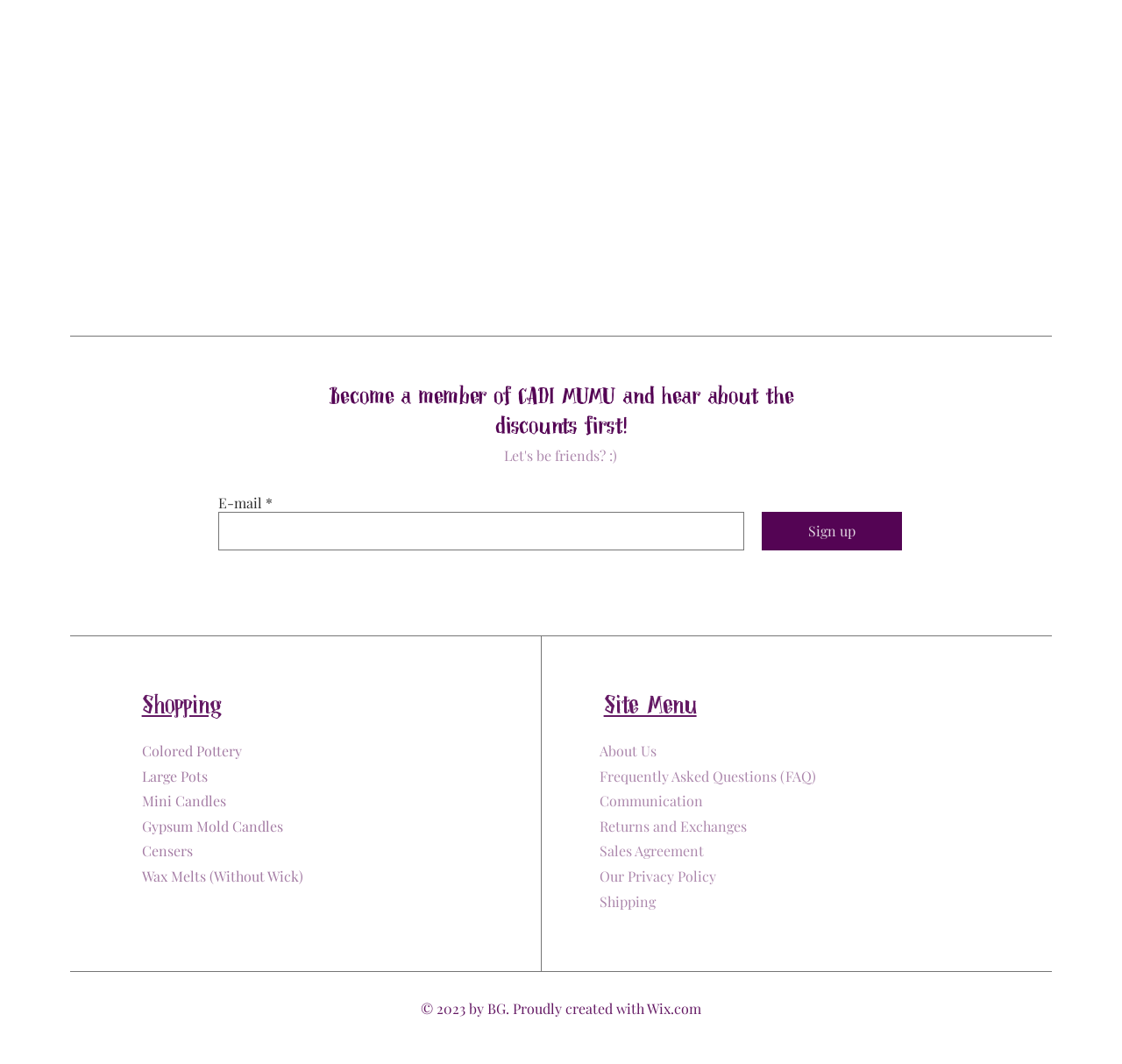What is the purpose of the email field?
Look at the screenshot and respond with a single word or phrase.

To sign up